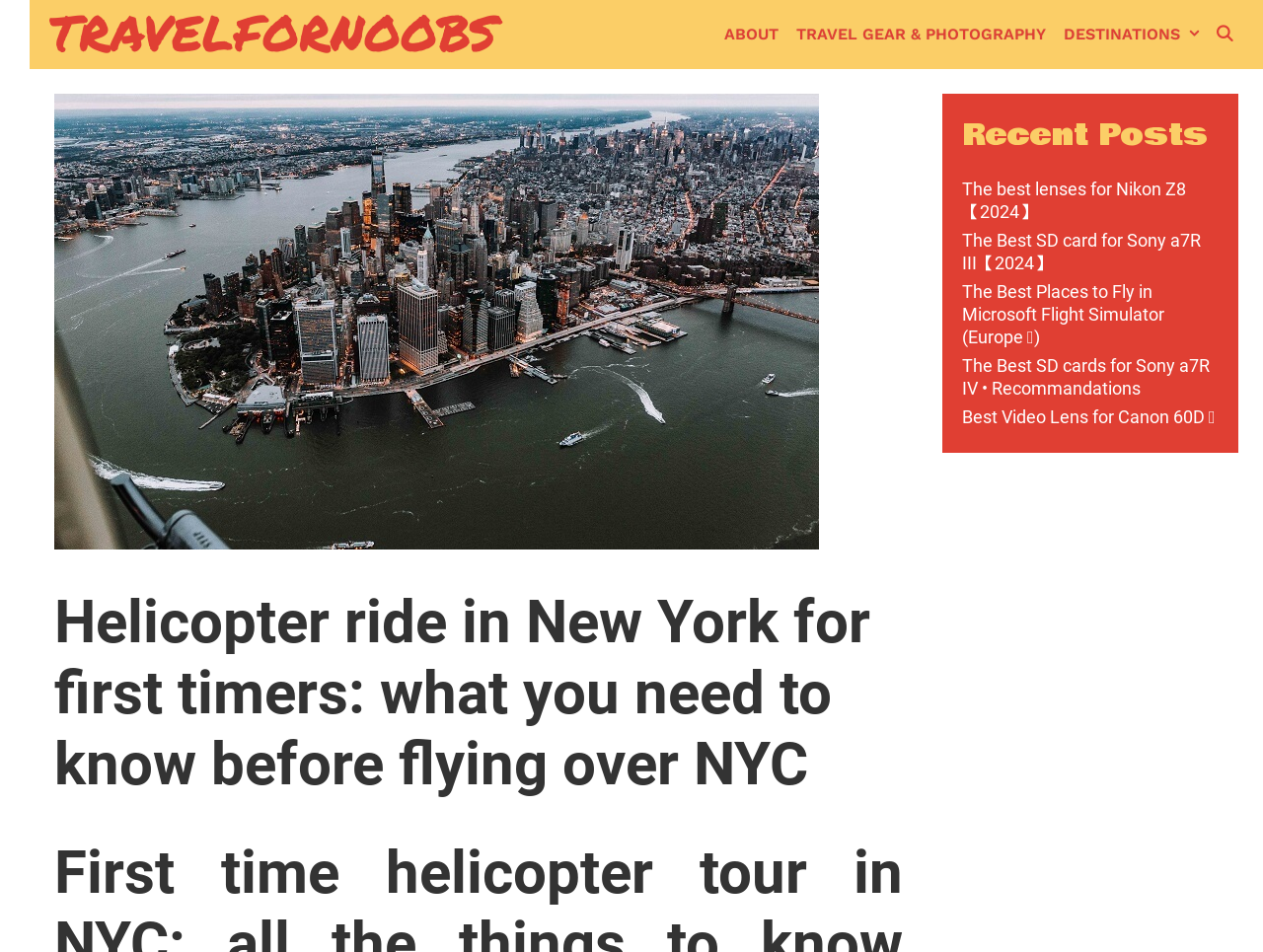Answer the question with a brief word or phrase:
What is the theme of the recent posts?

Photography and Travel